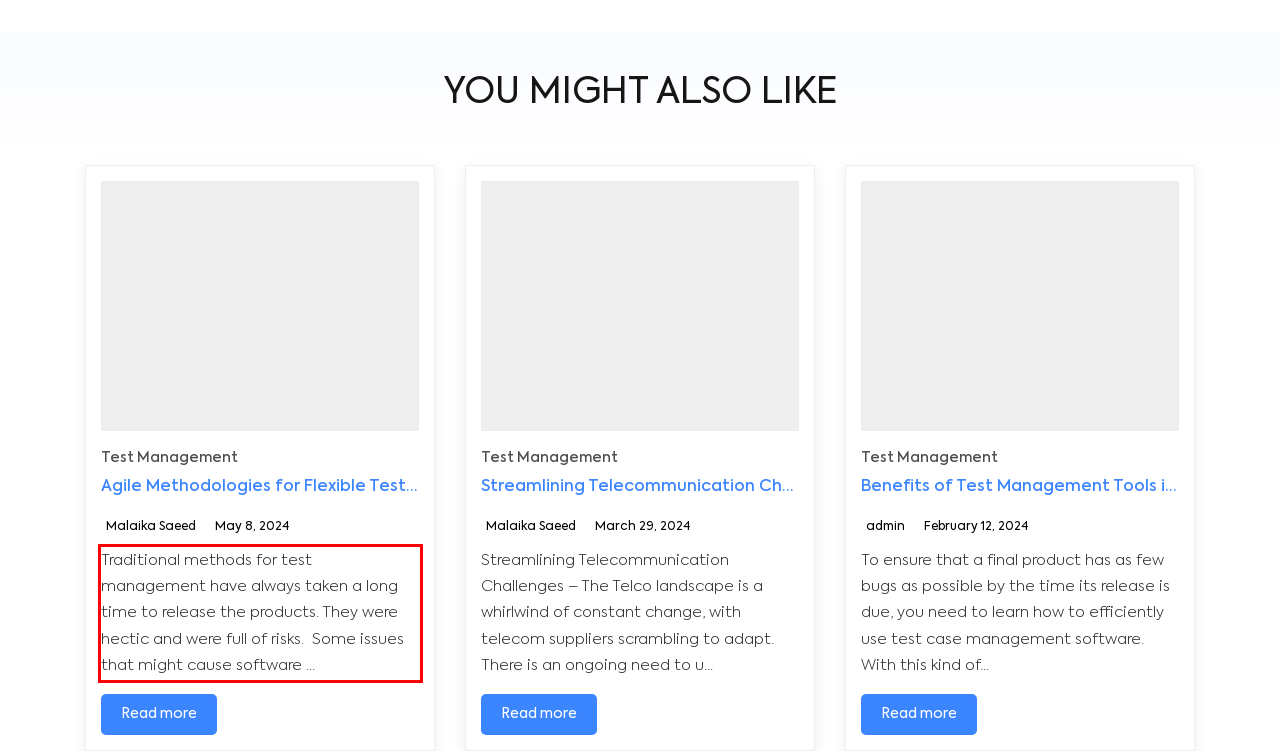Using the provided screenshot, read and generate the text content within the red-bordered area.

Traditional methods for test management have always taken a long time to release the products. They were hectic and were full of risks. Some issues that might cause software ...